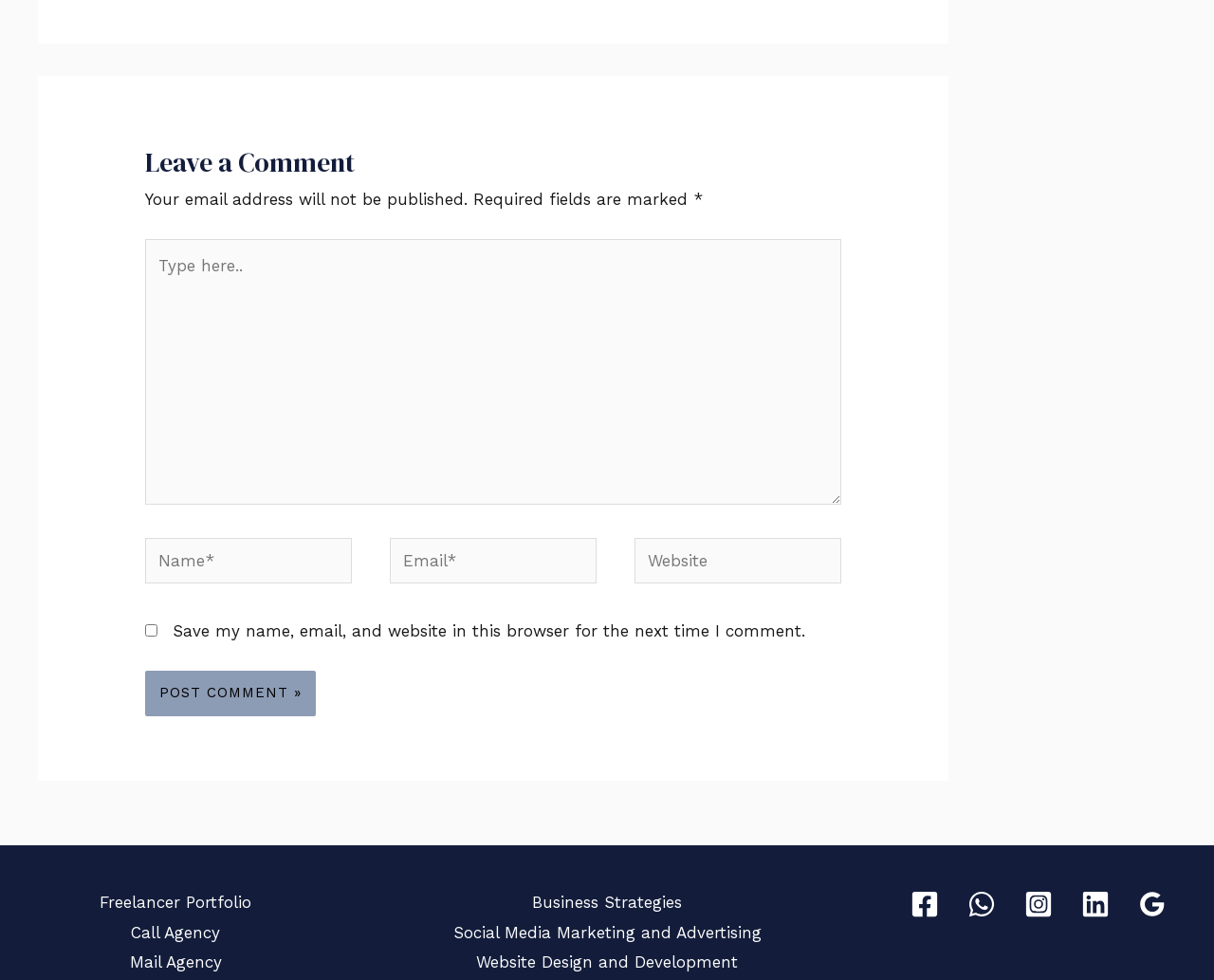Determine the bounding box for the HTML element described here: "name="submit" value="Post Comment »"". The coordinates should be given as [left, top, right, bottom] with each number being a float between 0 and 1.

[0.12, 0.685, 0.26, 0.731]